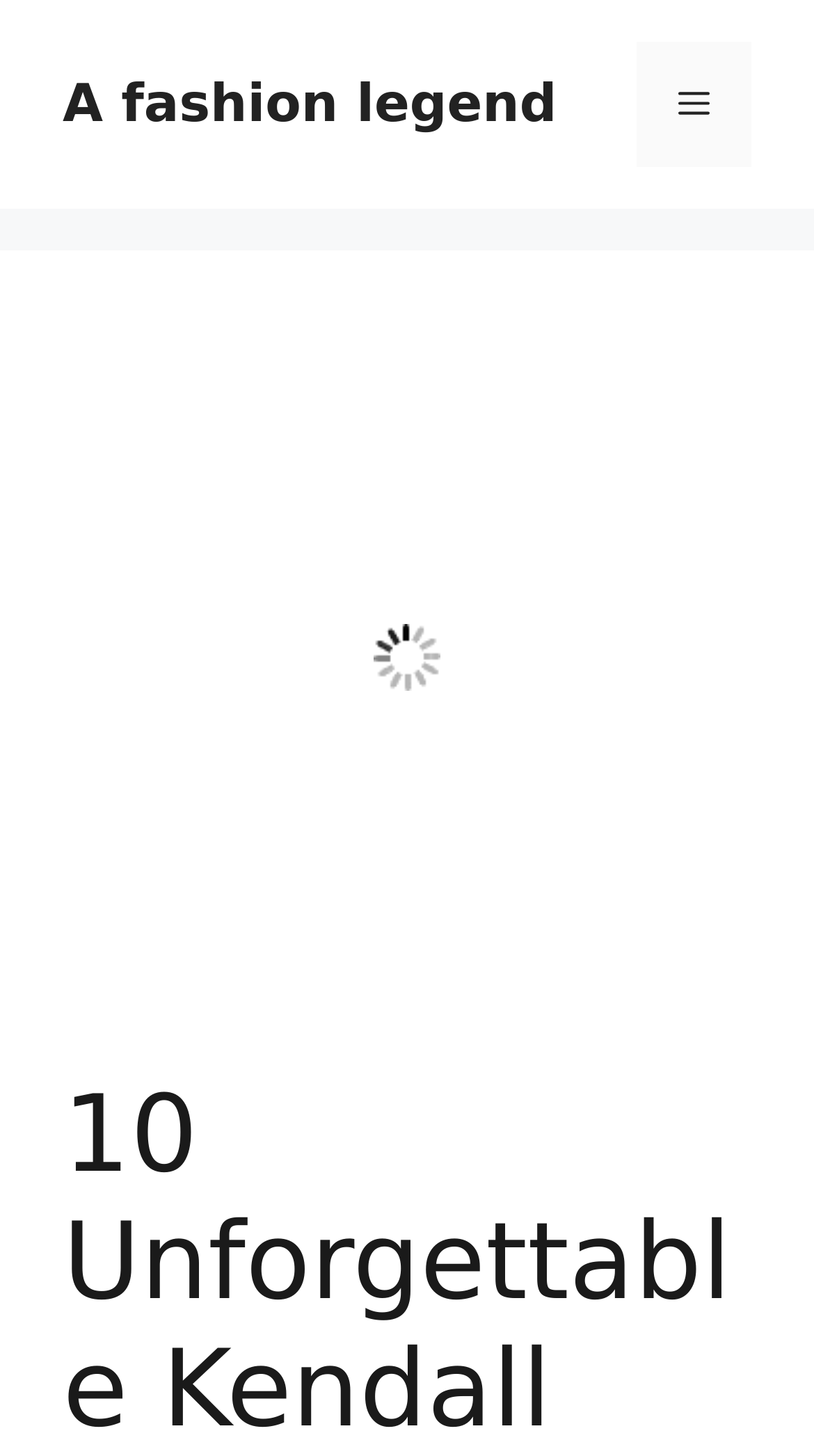Identify the bounding box of the UI element described as follows: "Menu". Provide the coordinates as four float numbers in the range of 0 to 1 [left, top, right, bottom].

[0.782, 0.029, 0.923, 0.115]